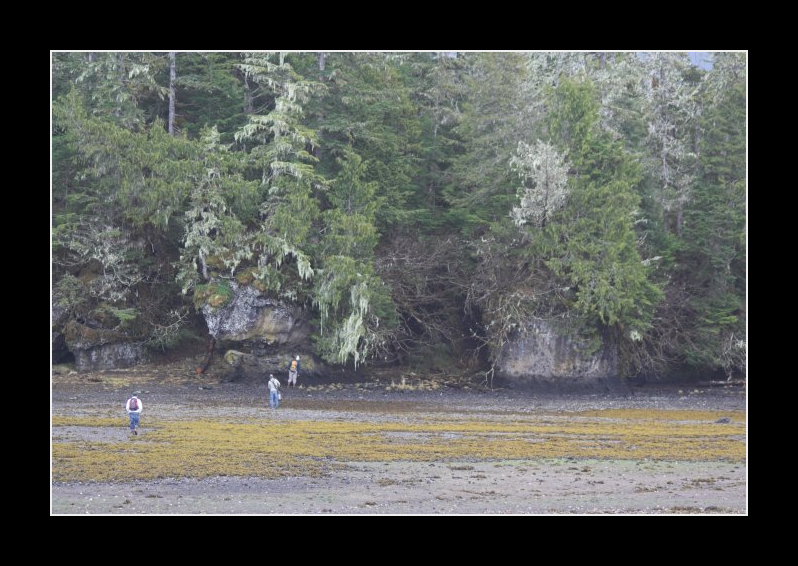Review the image closely and give a comprehensive answer to the question: What is the color of the seaweed?

The caption specifically describes the intertidal zone as being 'covered in golden-brown seaweed', which indicates the color of the seaweed.